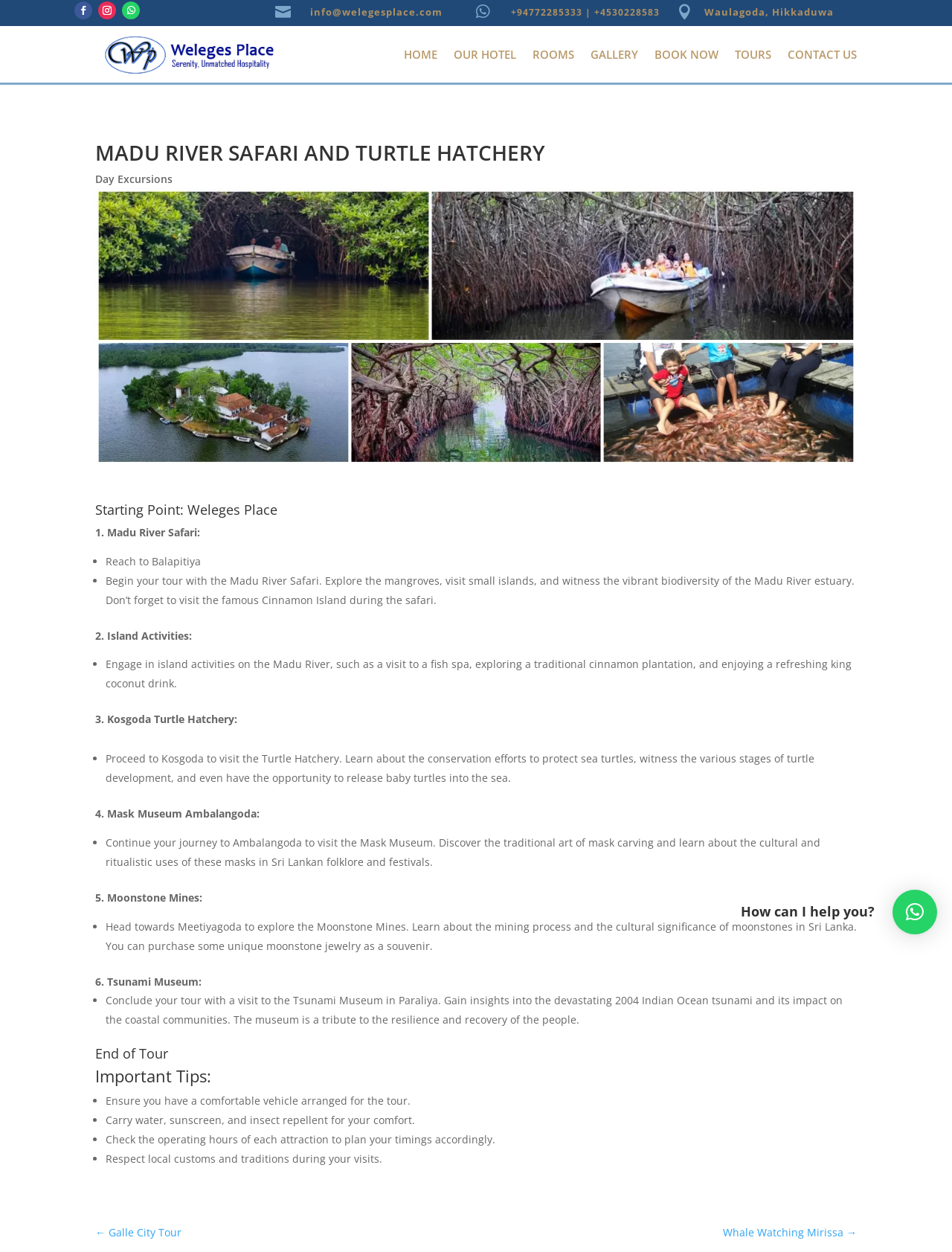Please locate the bounding box coordinates of the element that should be clicked to achieve the given instruction: "Click the HOME link".

[0.424, 0.021, 0.459, 0.066]